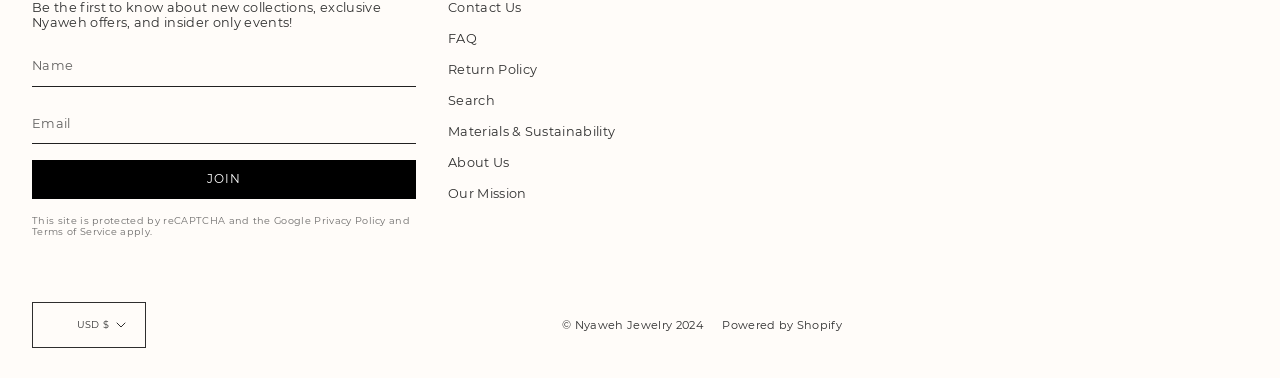Using the description: "© Nyaweh Jewelry 2024", determine the UI element's bounding box coordinates. Ensure the coordinates are in the format of four float numbers between 0 and 1, i.e., [left, top, right, bottom].

[0.439, 0.84, 0.549, 0.878]